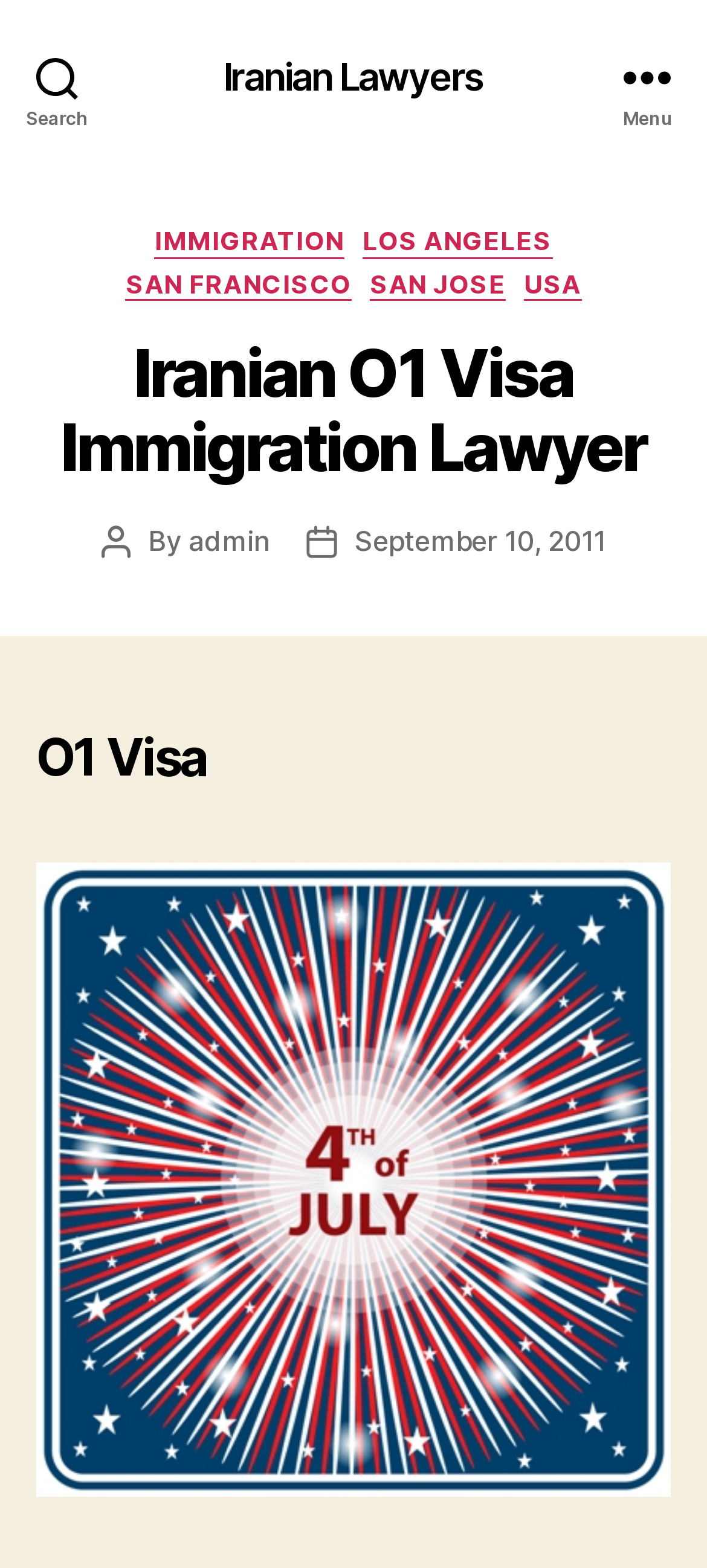Using the webpage screenshot and the element description Meetings, determine the bounding box coordinates. Specify the coordinates in the format (top-left x, top-left y, bottom-right x, bottom-right y) with values ranging from 0 to 1.

None